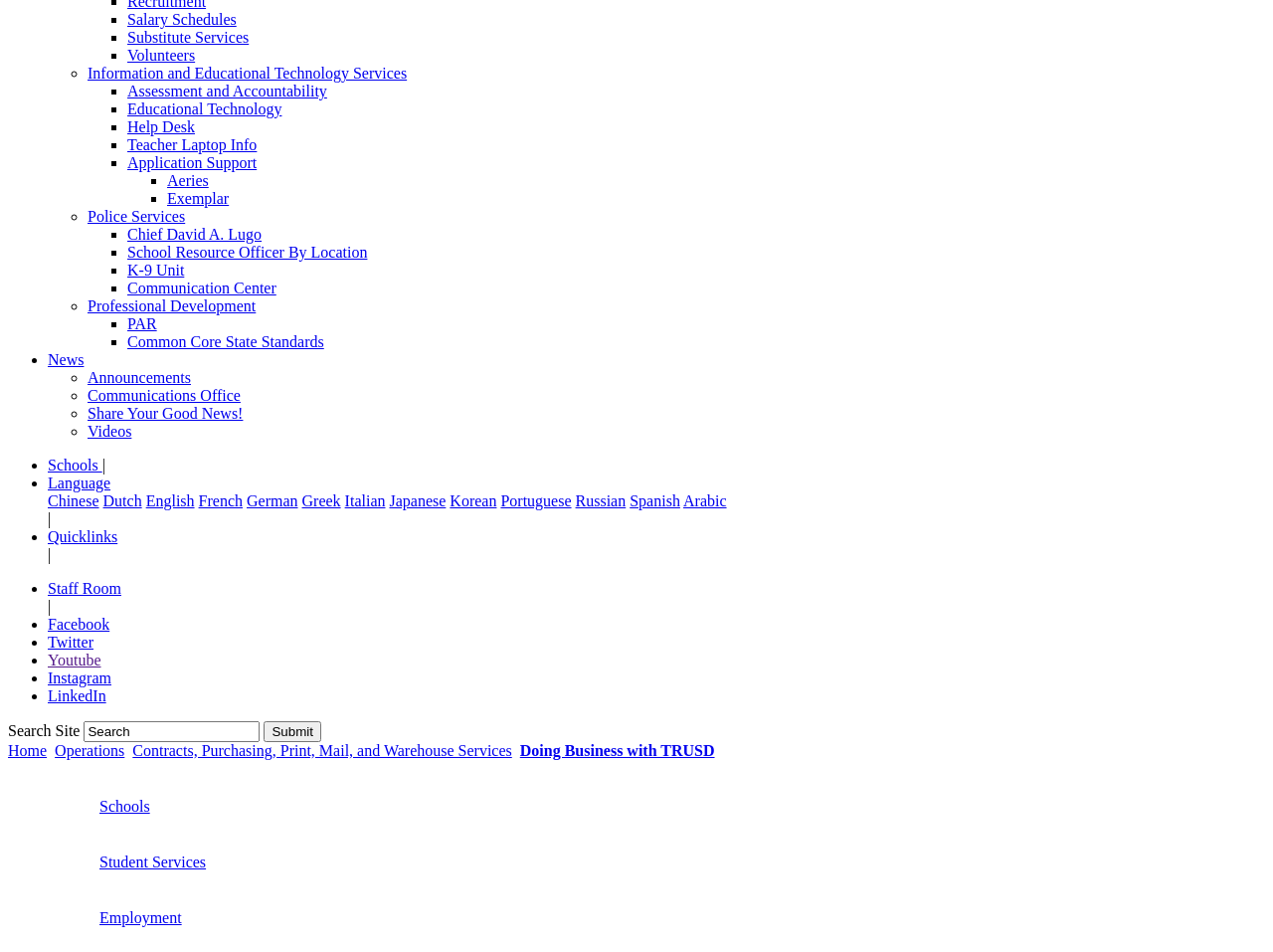Find the bounding box coordinates of the element I should click to carry out the following instruction: "View Information and Educational Technology Services".

[0.069, 0.068, 0.32, 0.086]